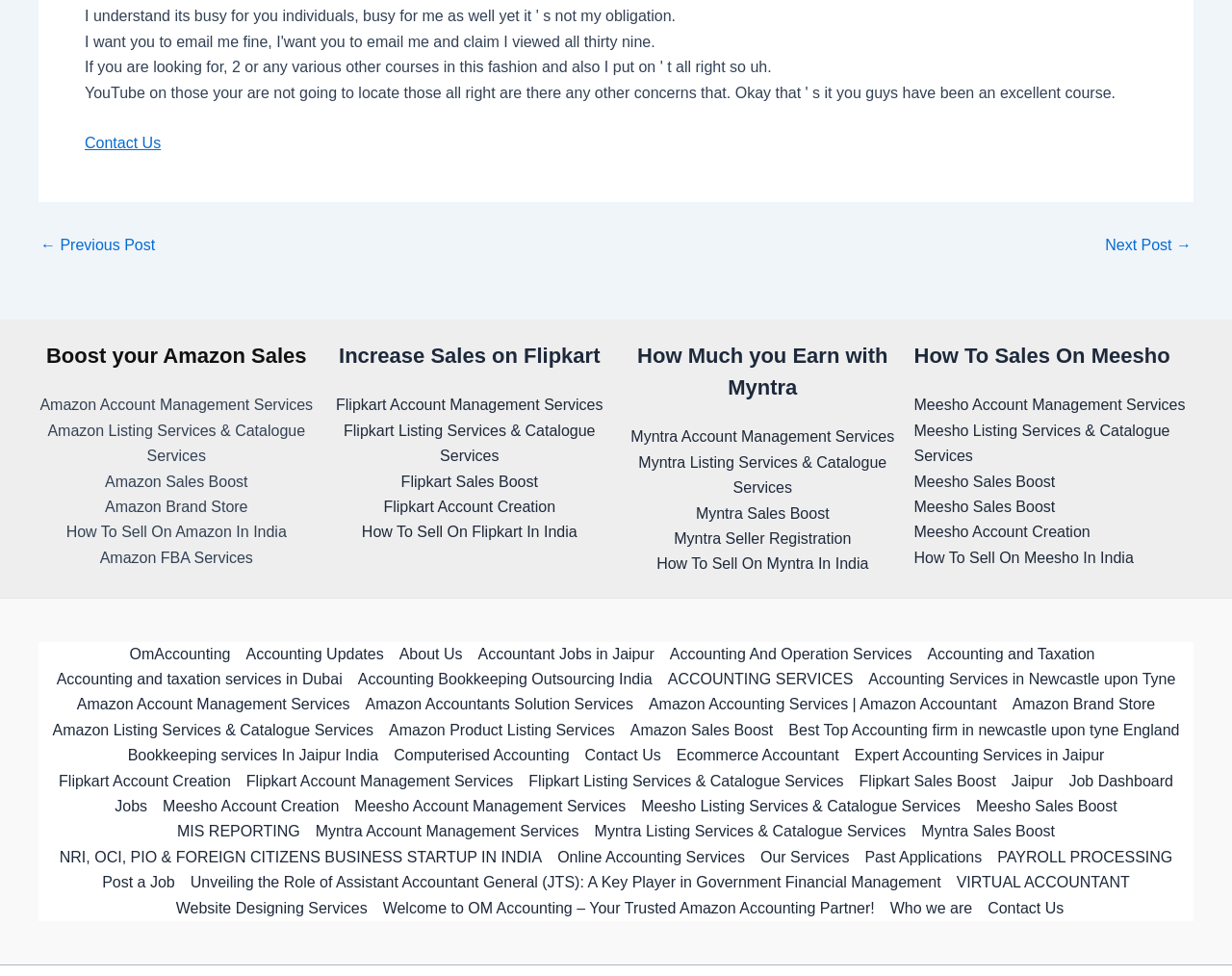What is the purpose of the 'Boost your Amazon Sales' section?
Using the image as a reference, answer with just one word or a short phrase.

Amazon sales services